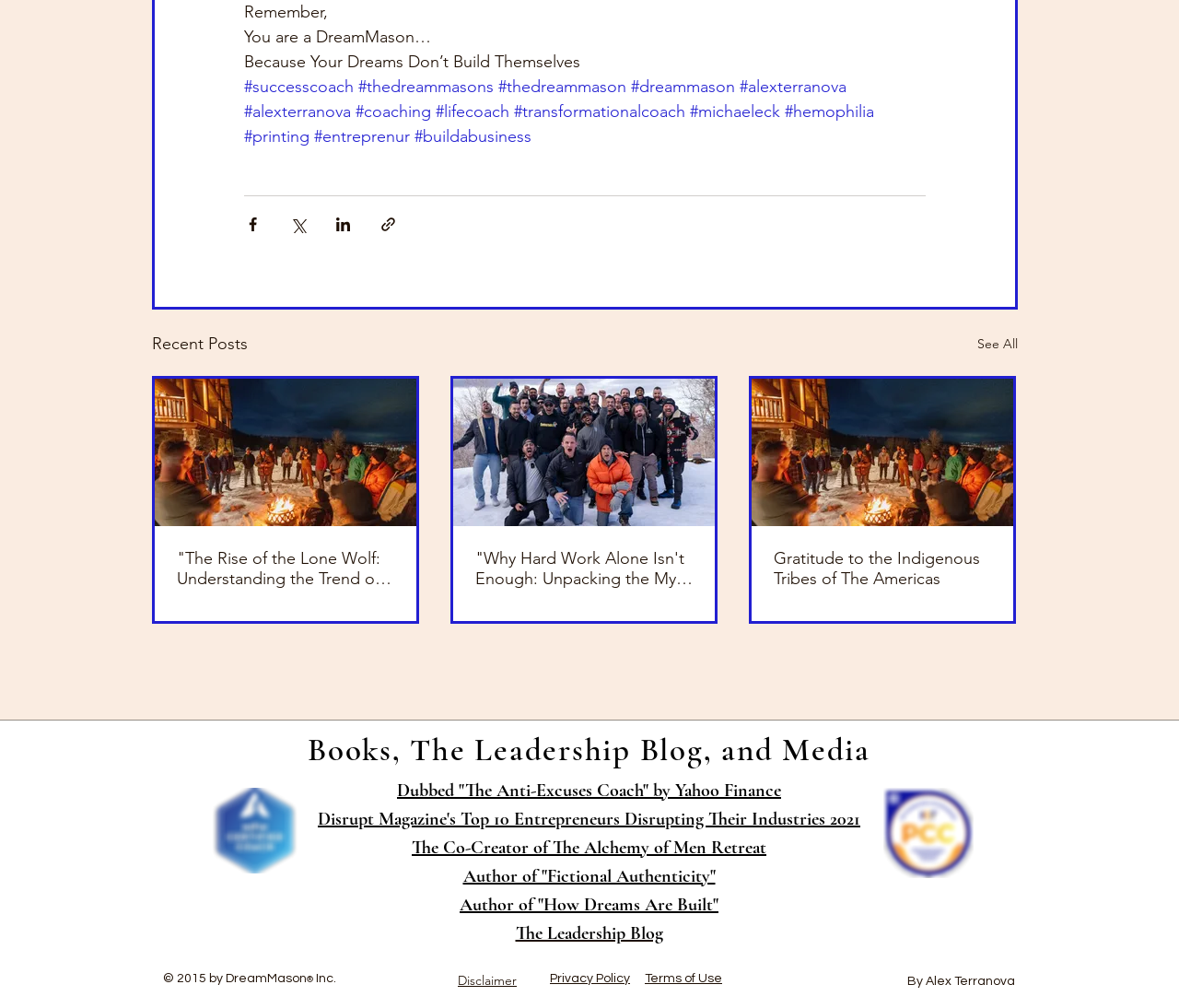Please specify the bounding box coordinates of the clickable section necessary to execute the following command: "Read recent post 'The Rise of the Lone Wolf: Understanding the Trend of Men Going Solo'".

[0.15, 0.544, 0.334, 0.584]